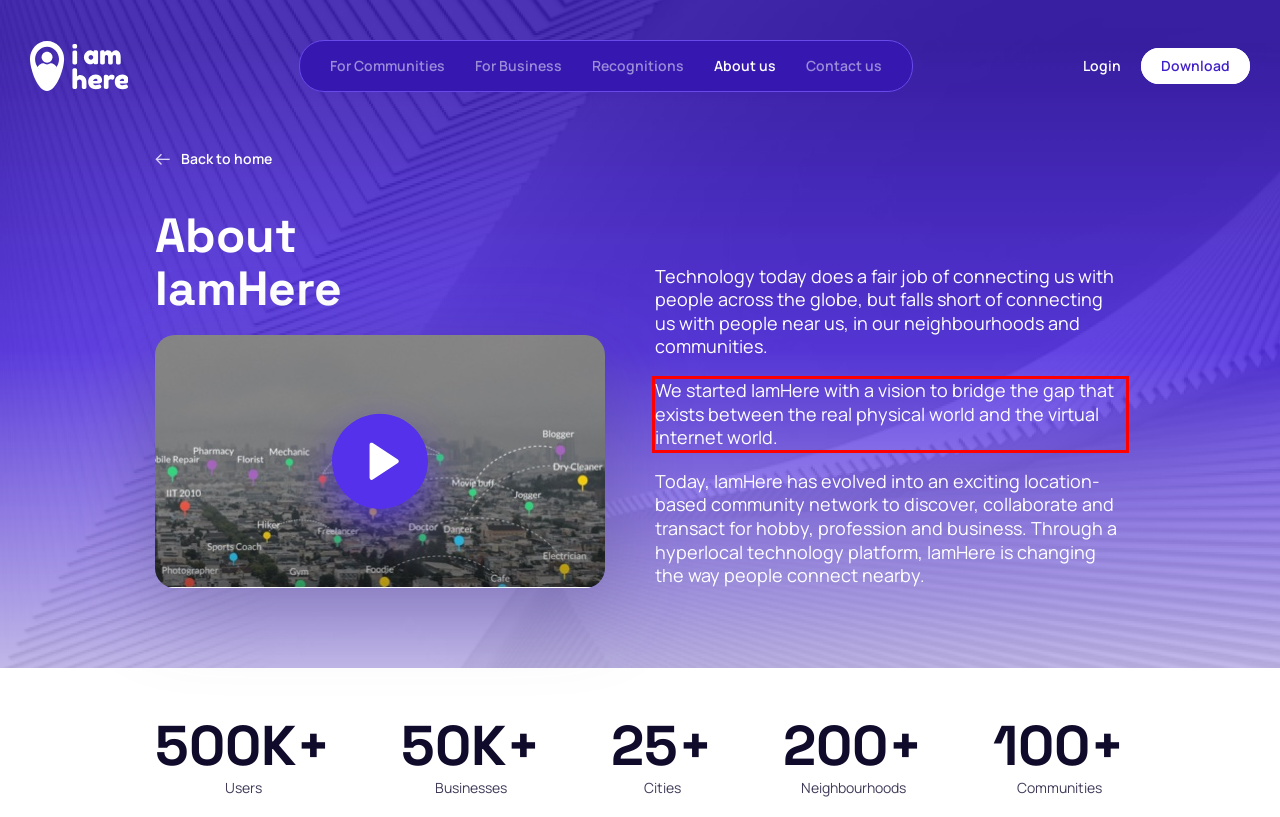Please analyze the screenshot of a webpage and extract the text content within the red bounding box using OCR.

We started IamHere with a vision to bridge the gap that exists between the real physical world and the virtual internet world.